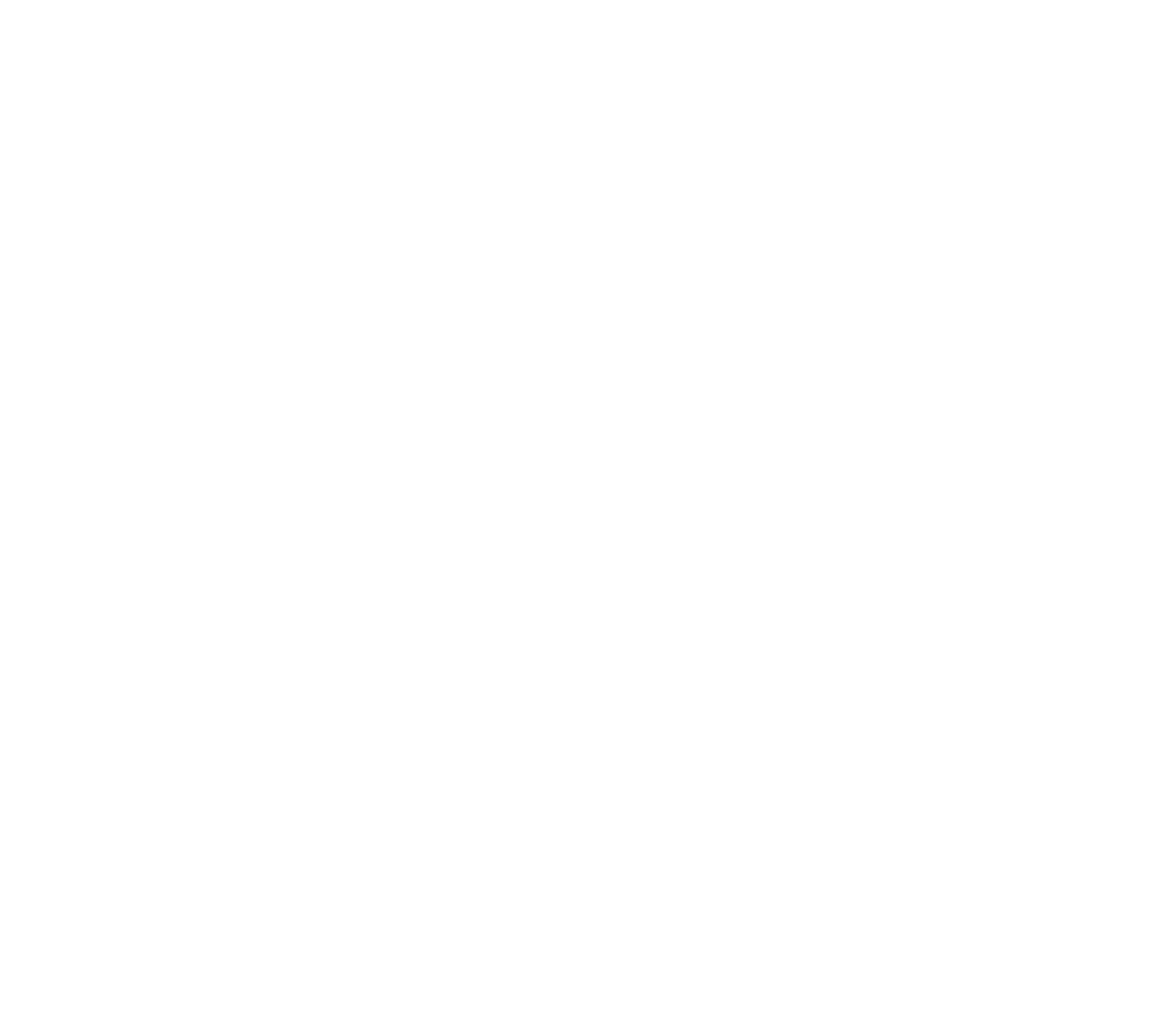Determine the bounding box coordinates for the clickable element to execute this instruction: "Post a comment". Provide the coordinates as four float numbers between 0 and 1, i.e., [left, top, right, bottom].

[0.086, 0.451, 0.226, 0.497]